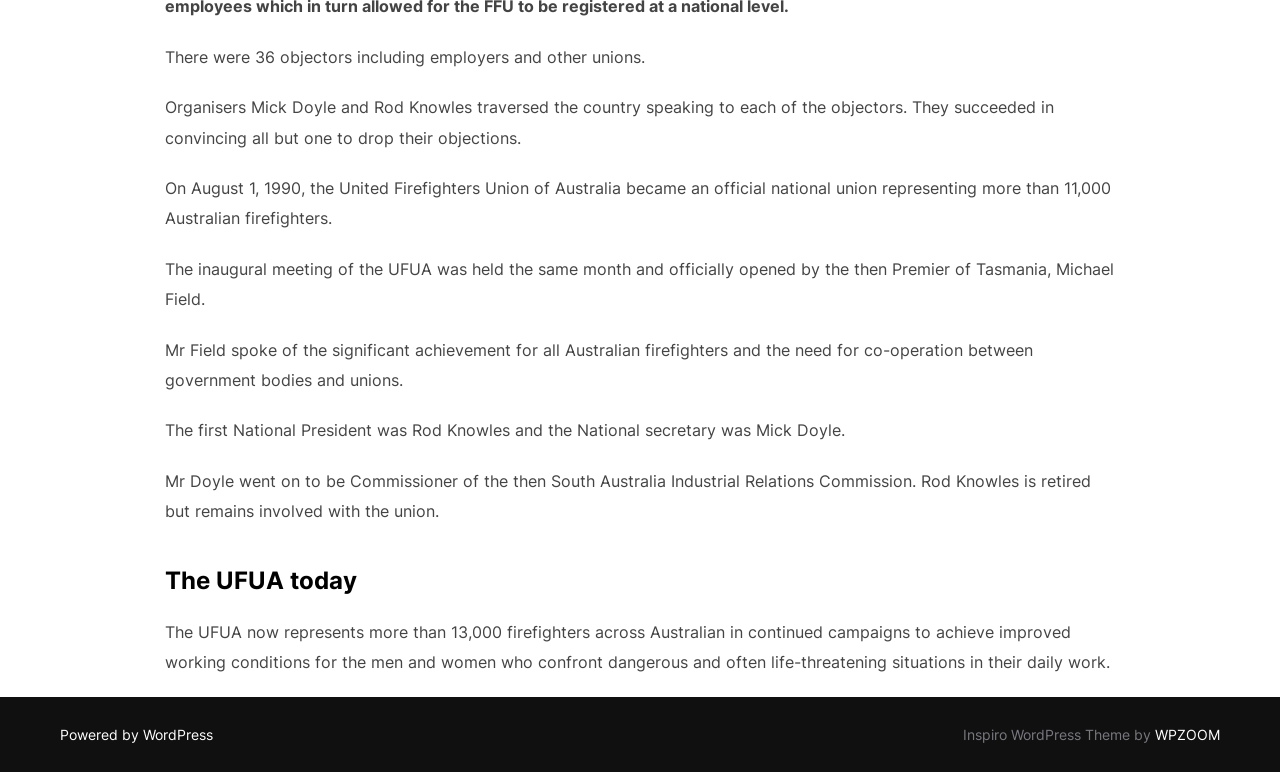Who was the first National President of the UFUA?
Provide a fully detailed and comprehensive answer to the question.

The text states that the first National President was Rod Knowles and the National secretary was Mick Doyle.